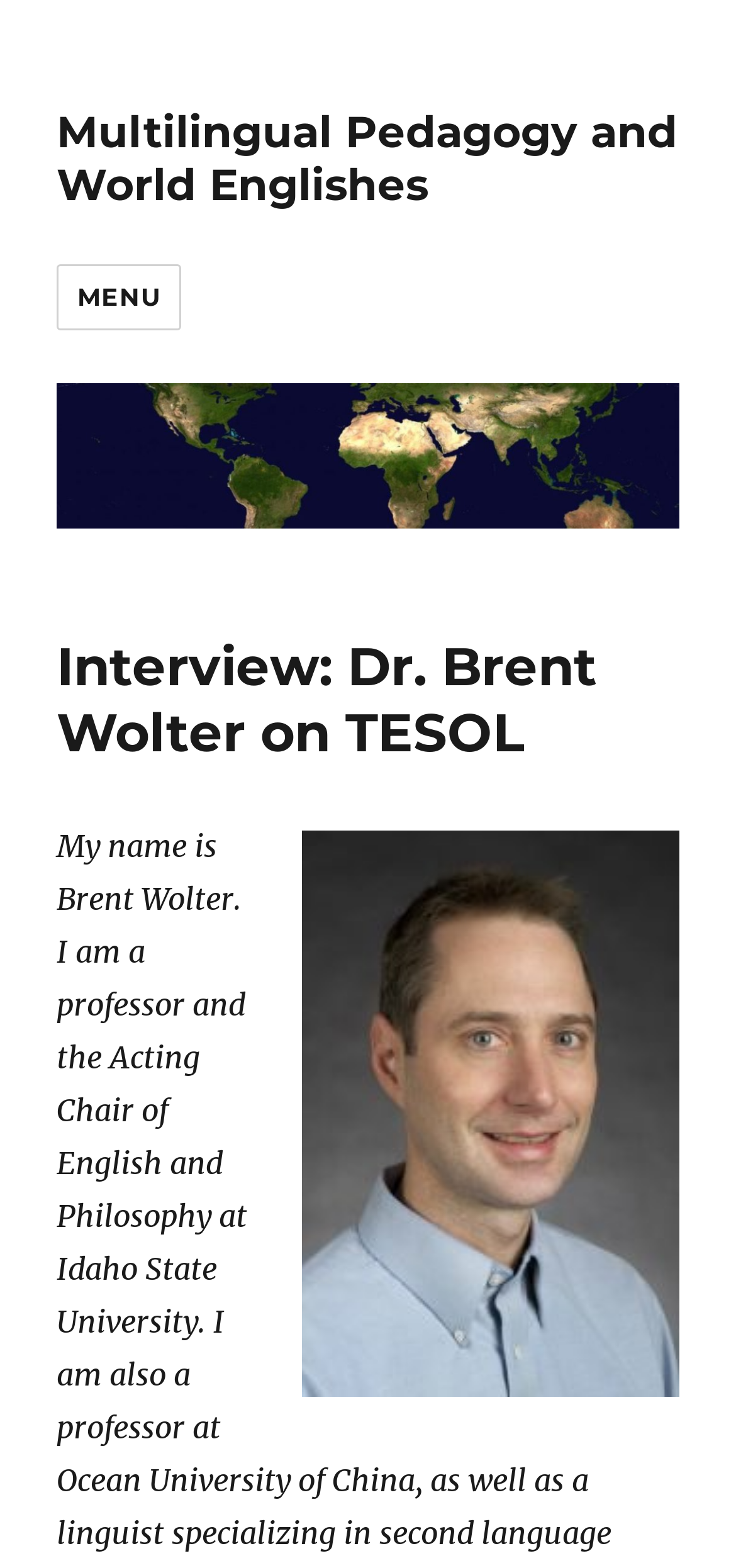Please determine the main heading text of this webpage.

Interview: Dr. Brent Wolter on TESOL